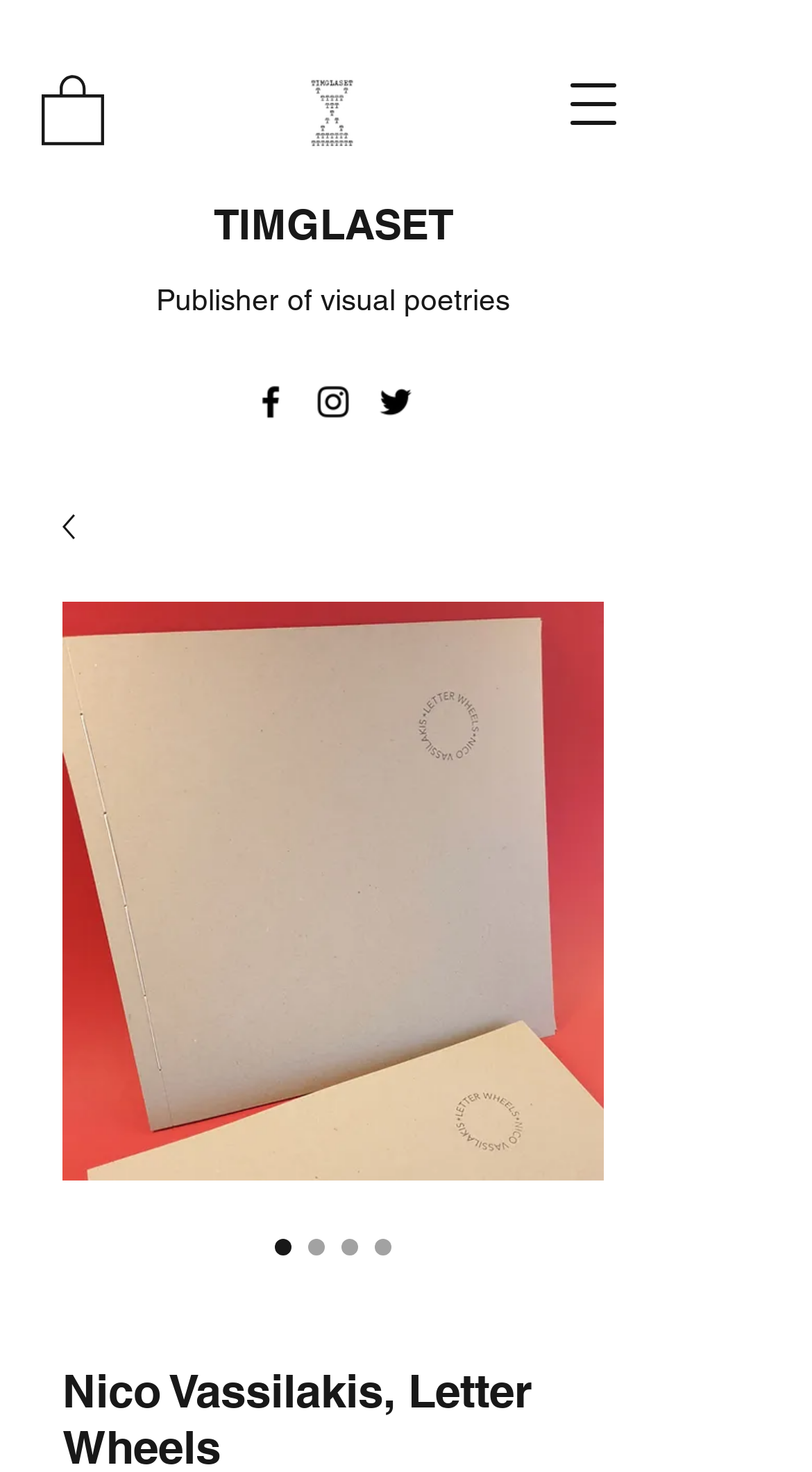How many radio buttons are there?
Look at the image and answer with only one word or phrase.

4